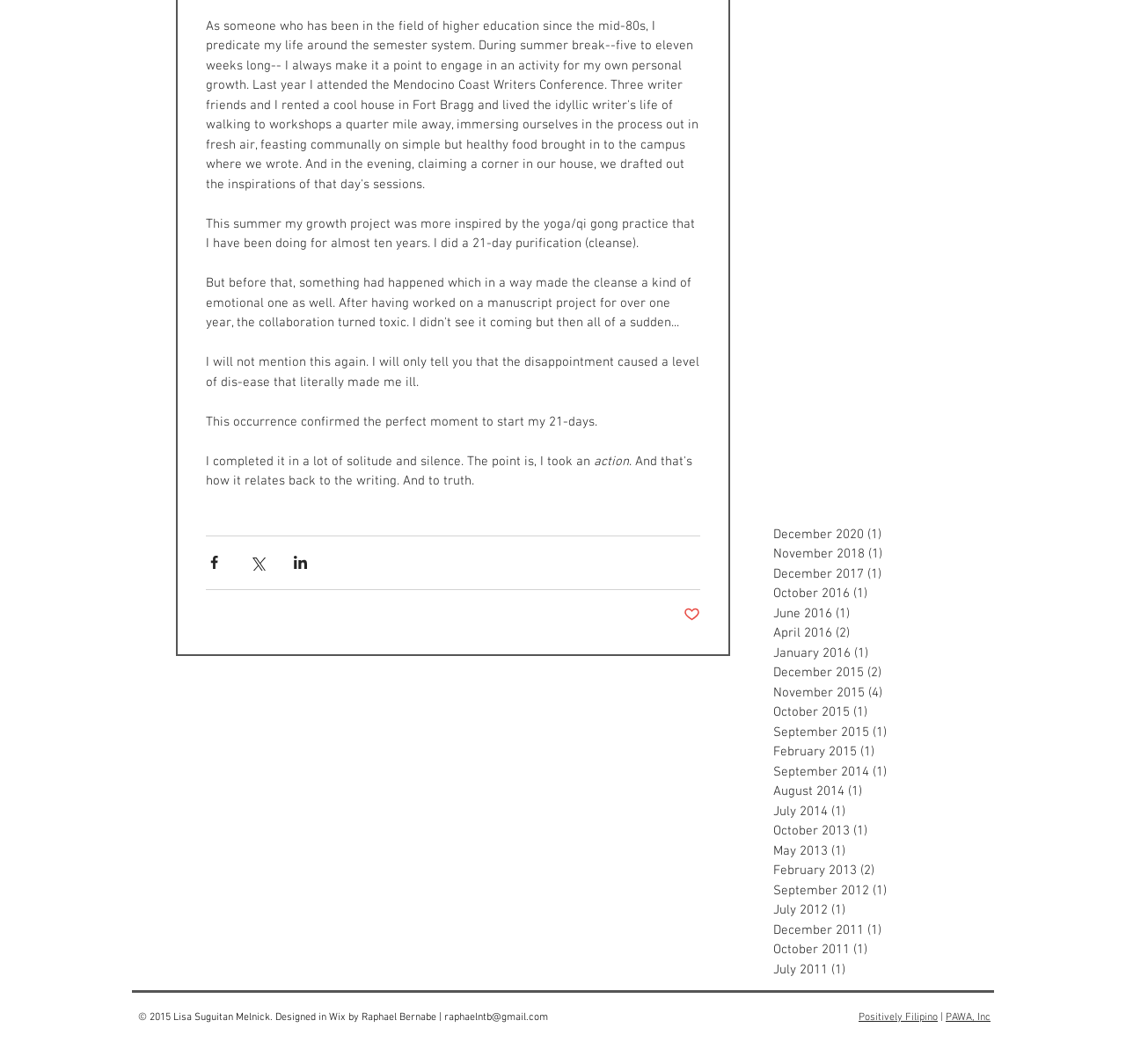Extract the bounding box of the UI element described as: "raphaelntb@gmail.com".

[0.395, 0.95, 0.487, 0.962]